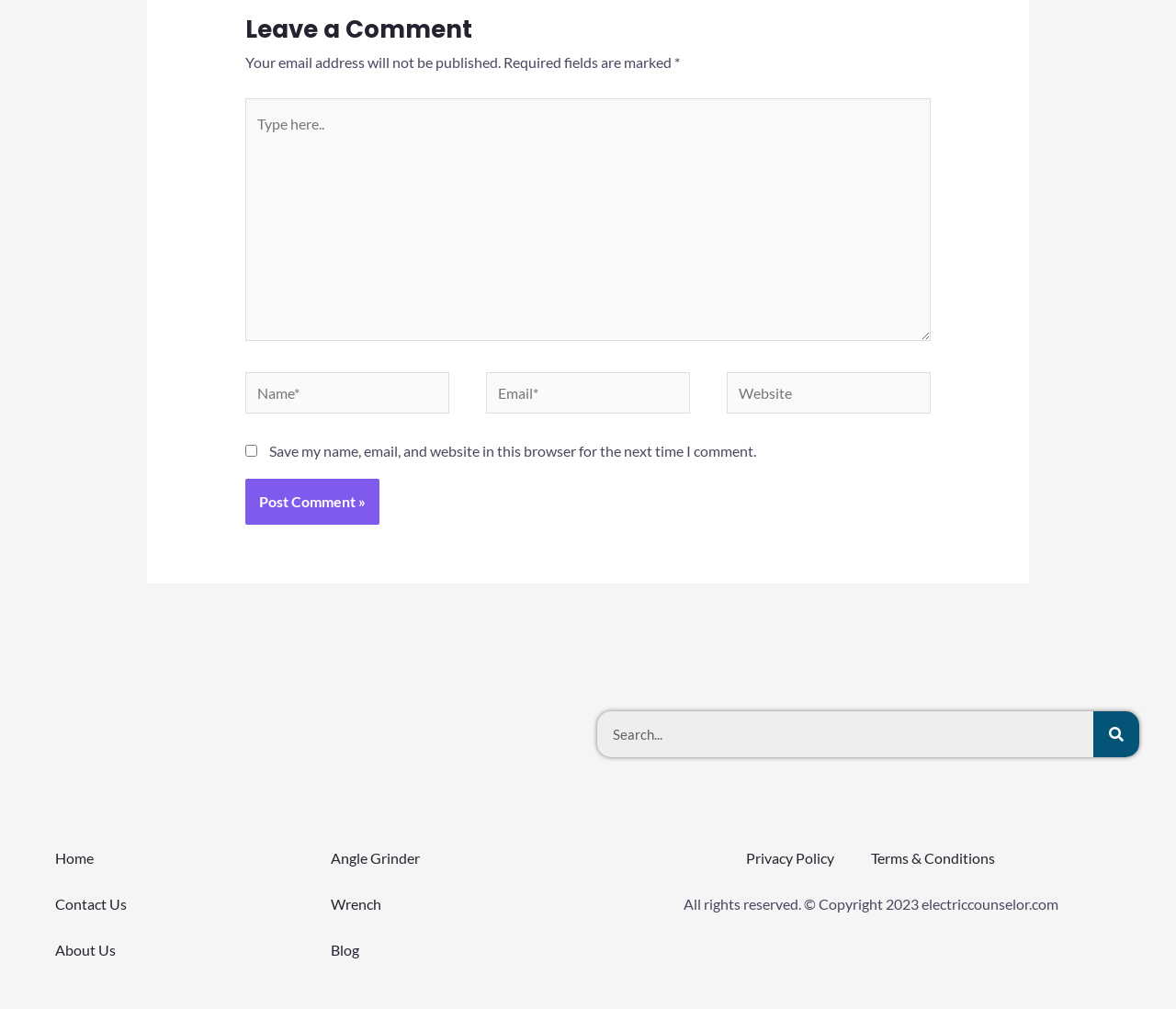Determine the bounding box for the described HTML element: "Please donate by clicking below". Ensure the coordinates are four float numbers between 0 and 1 in the format [left, top, right, bottom].

None